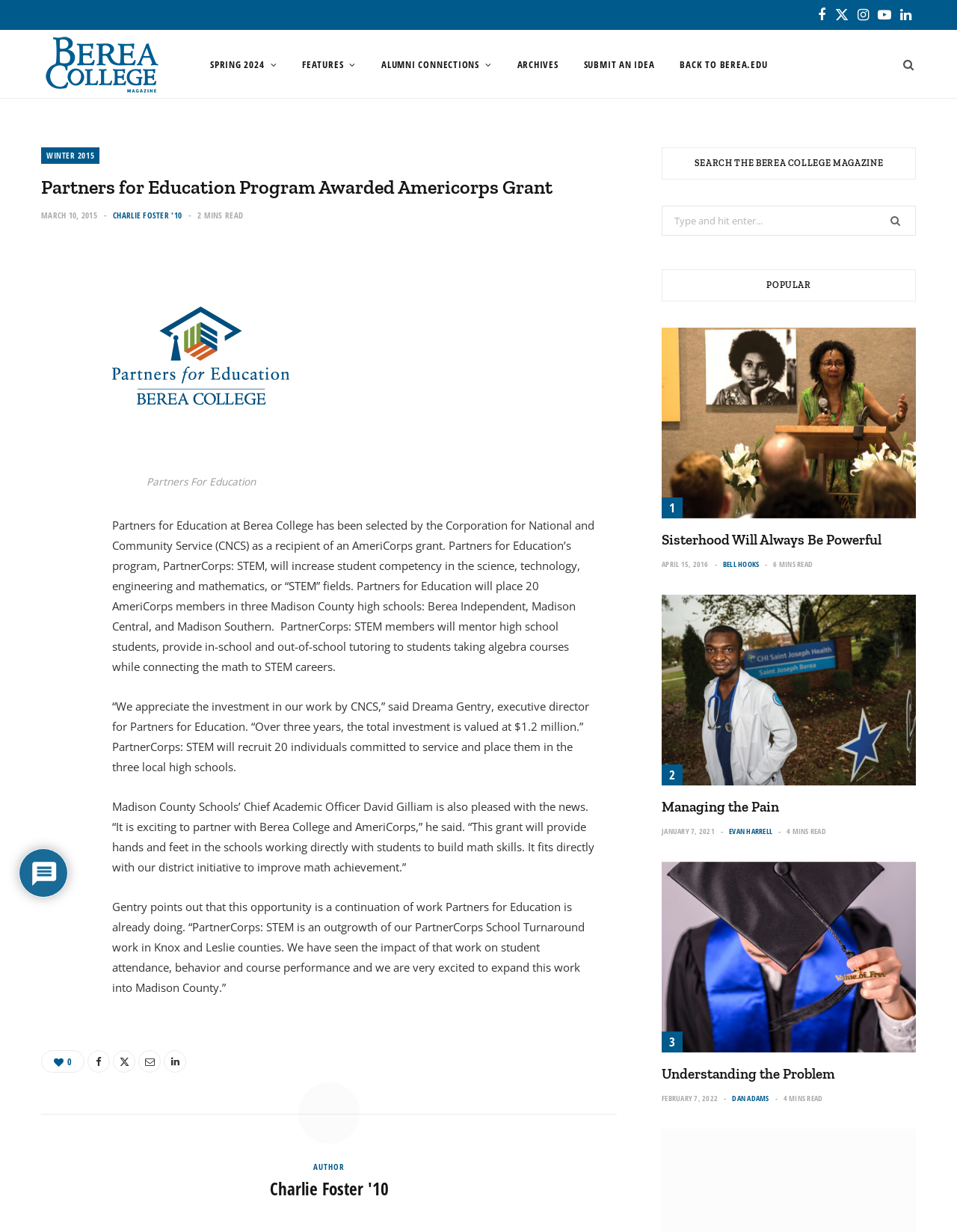Identify and provide the main heading of the webpage.

Partners for Education Program Awarded Americorps Grant